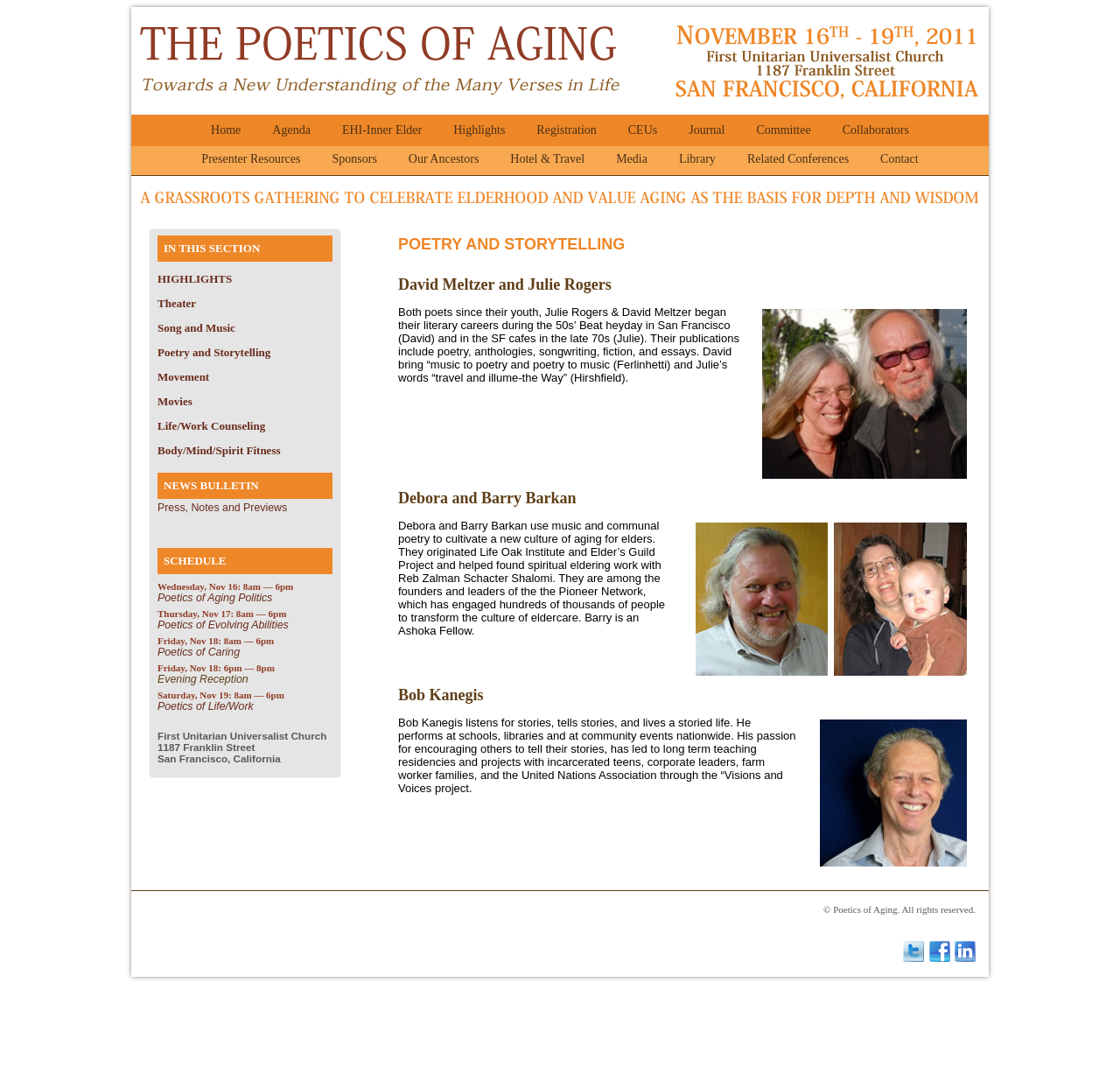What is the theme of the webpage?
Provide a short answer using one word or a brief phrase based on the image.

Poetry and Storytelling